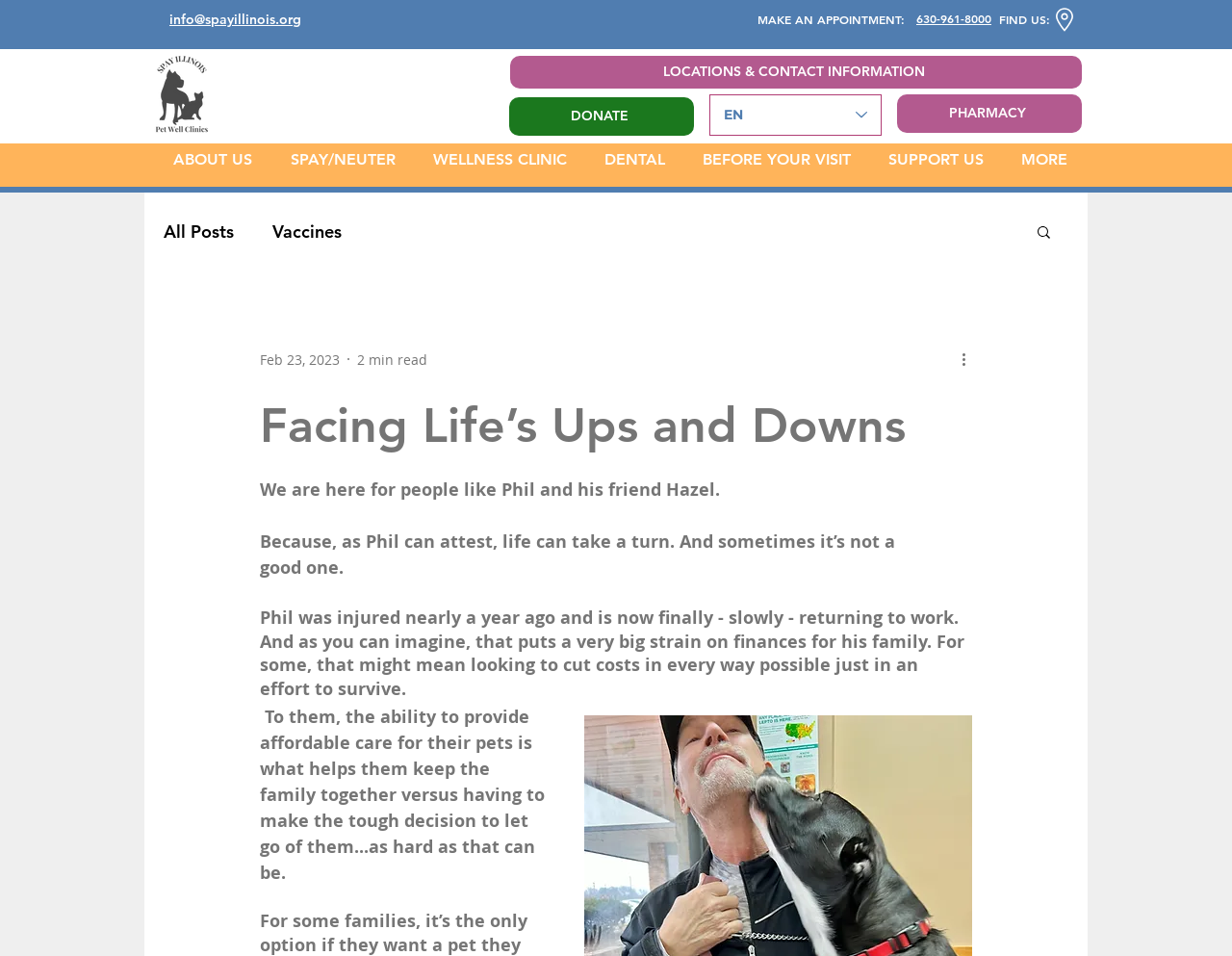Locate the bounding box coordinates of the segment that needs to be clicked to meet this instruction: "Search".

[0.84, 0.234, 0.855, 0.255]